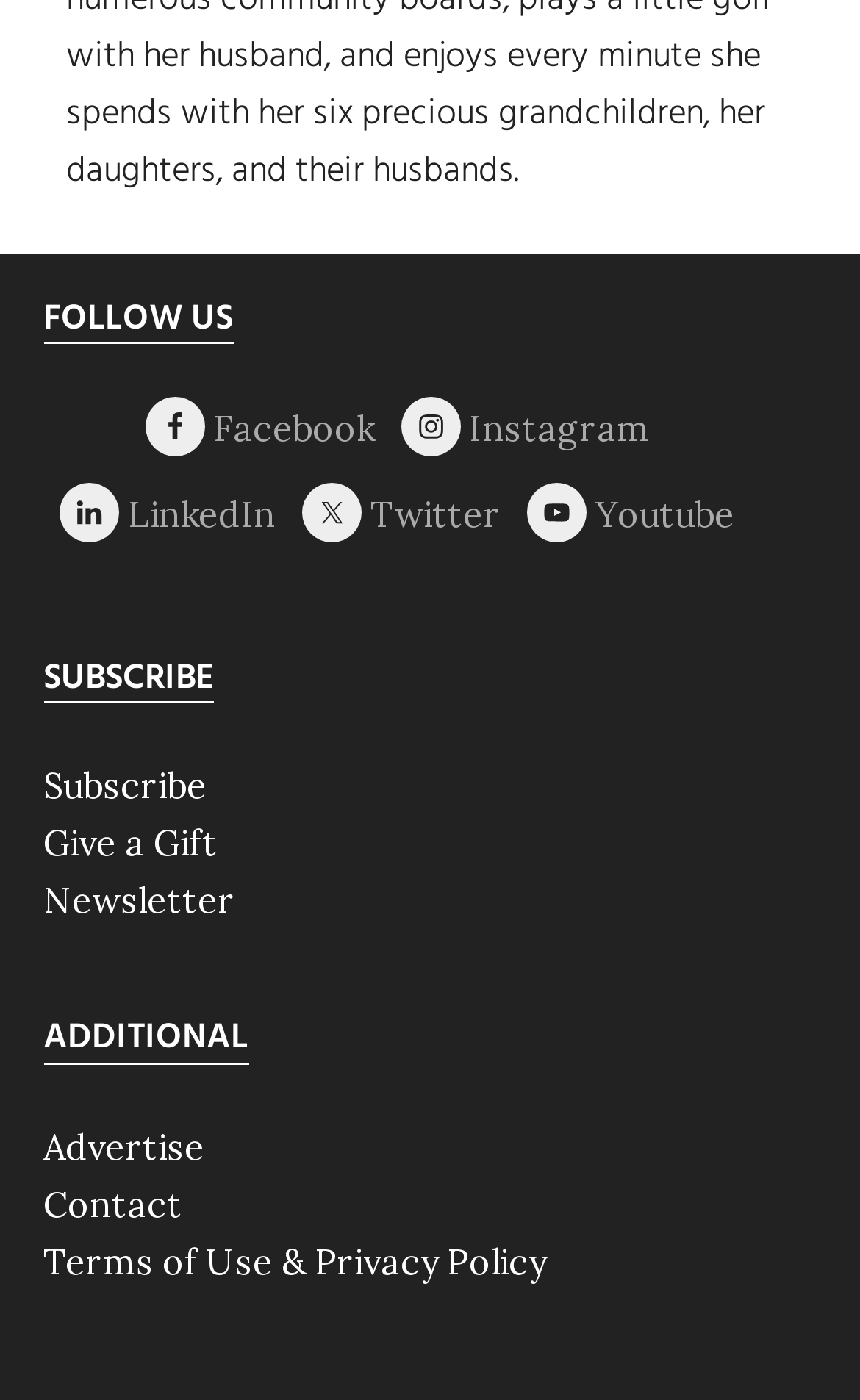Identify the bounding box coordinates for the UI element described as follows: "YouTube". Ensure the coordinates are four float numbers between 0 and 1, formatted as [left, top, right, bottom].

[0.613, 0.345, 0.682, 0.388]